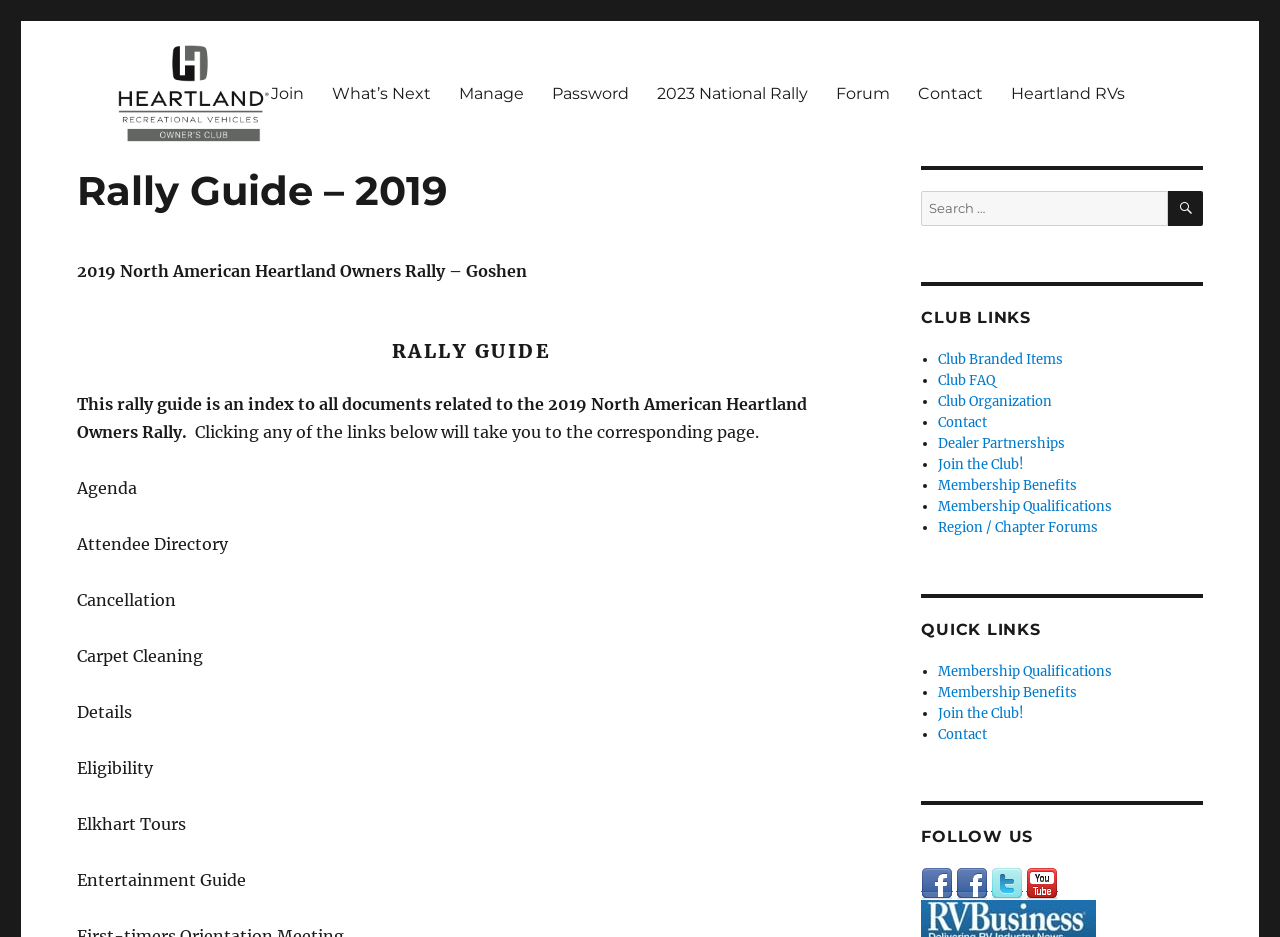Please specify the bounding box coordinates in the format (top-left x, top-left y, bottom-right x, bottom-right y), with values ranging from 0 to 1. Identify the bounding box for the UI component described as follows: title="Heartland RVs on RV Business"

[0.72, 0.975, 0.857, 0.993]